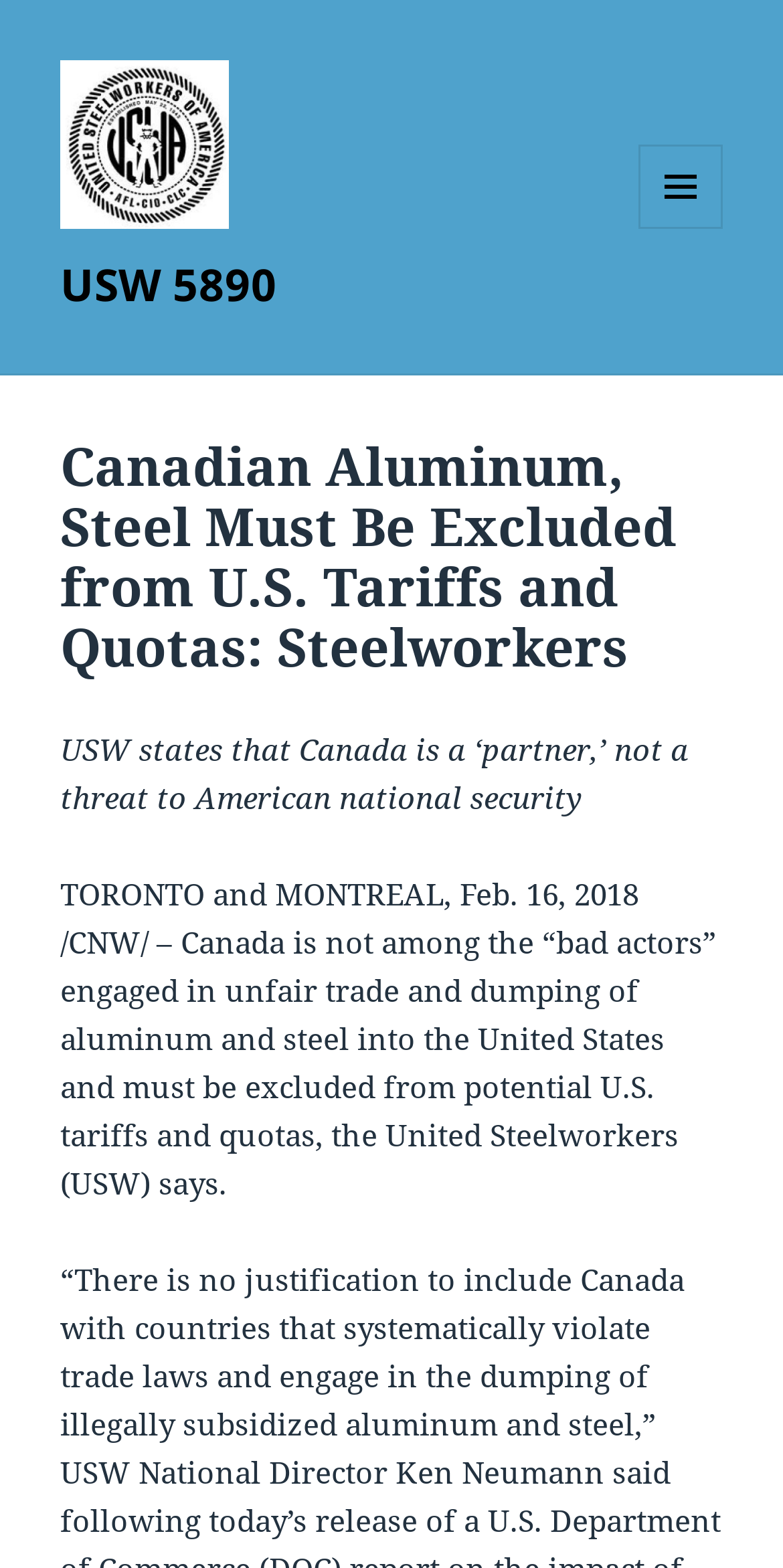Based on what you see in the screenshot, provide a thorough answer to this question: What organization is quoted in the article?

The article mentions 'the United Steelworkers (USW) says' in the second paragraph, indicating that the organization is quoted in the article.